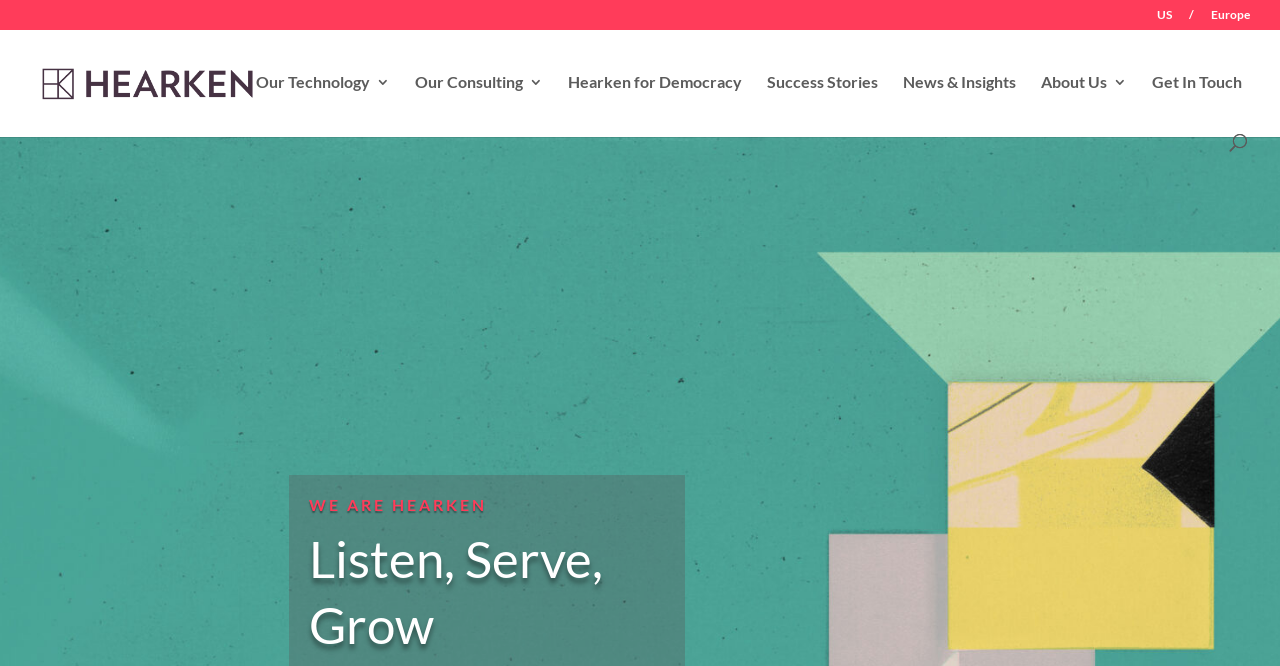Please indicate the bounding box coordinates of the element's region to be clicked to achieve the instruction: "Read about Hearken's success stories". Provide the coordinates as four float numbers between 0 and 1, i.e., [left, top, right, bottom].

[0.599, 0.113, 0.686, 0.201]